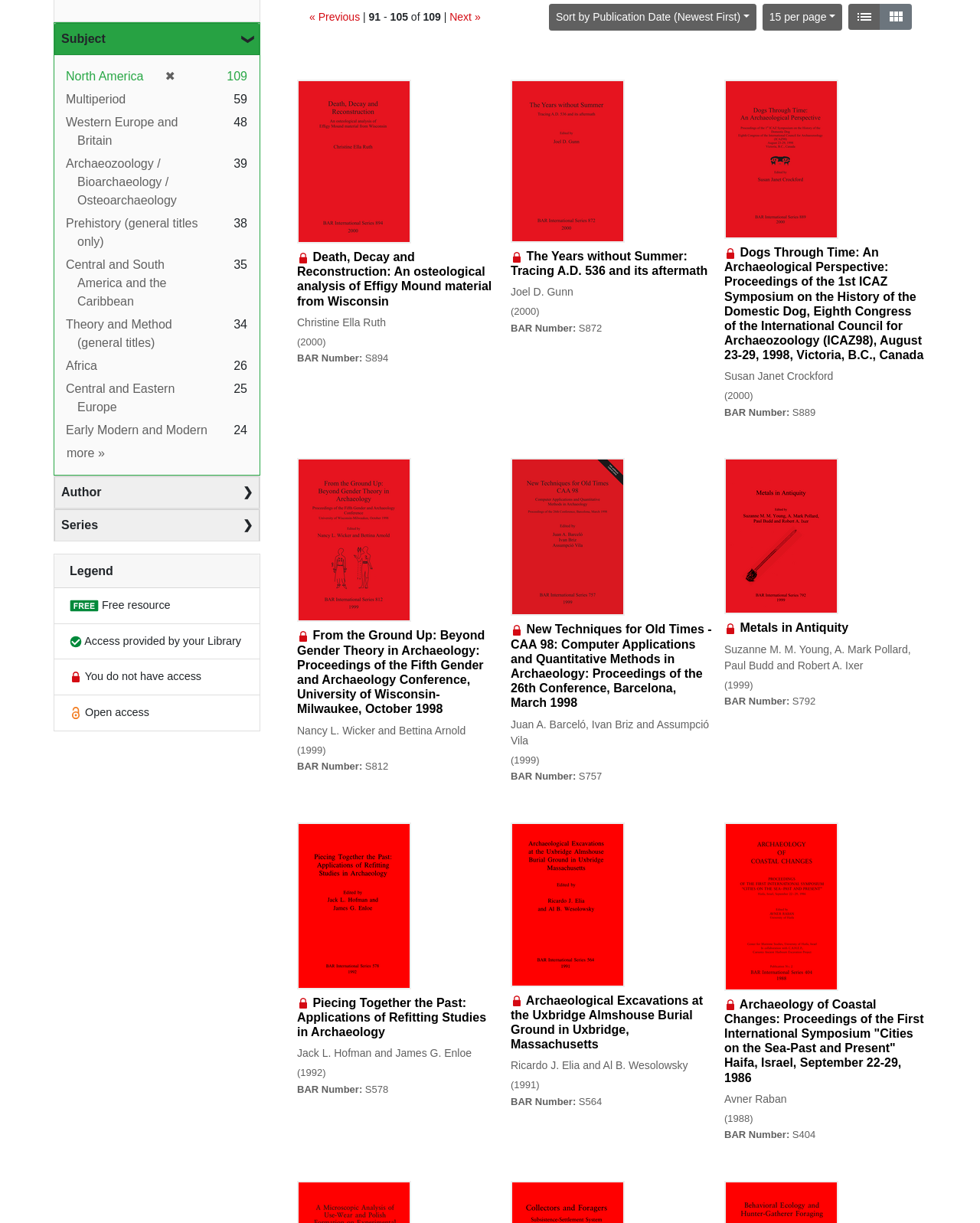Based on the element description Gallery Gallery, identify the bounding box coordinates for the UI element. The coordinates should be in the format (top-left x, top-left y, bottom-right x, bottom-right y) and within the 0 to 1 range.

[0.898, 0.003, 0.93, 0.024]